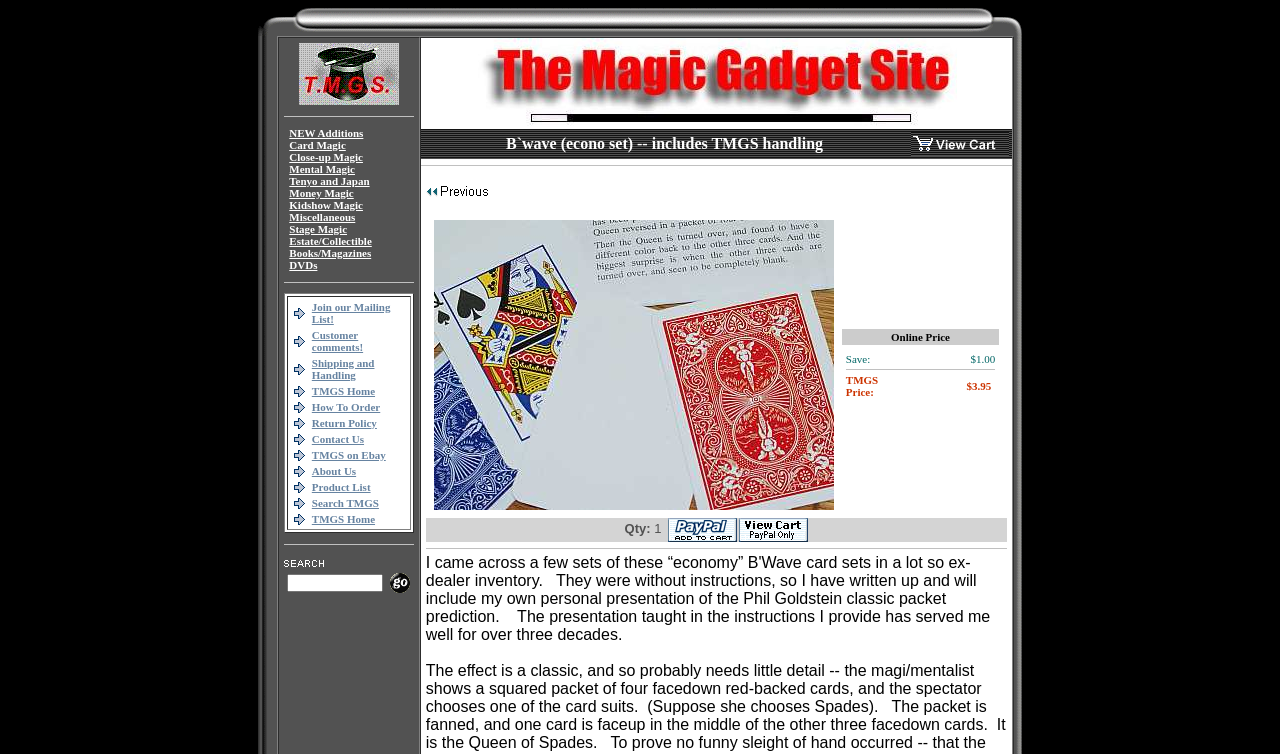Please find the bounding box coordinates of the clickable region needed to complete the following instruction: "Click on the 'Card Magic' link". The bounding box coordinates must consist of four float numbers between 0 and 1, i.e., [left, top, right, bottom].

[0.226, 0.184, 0.27, 0.2]